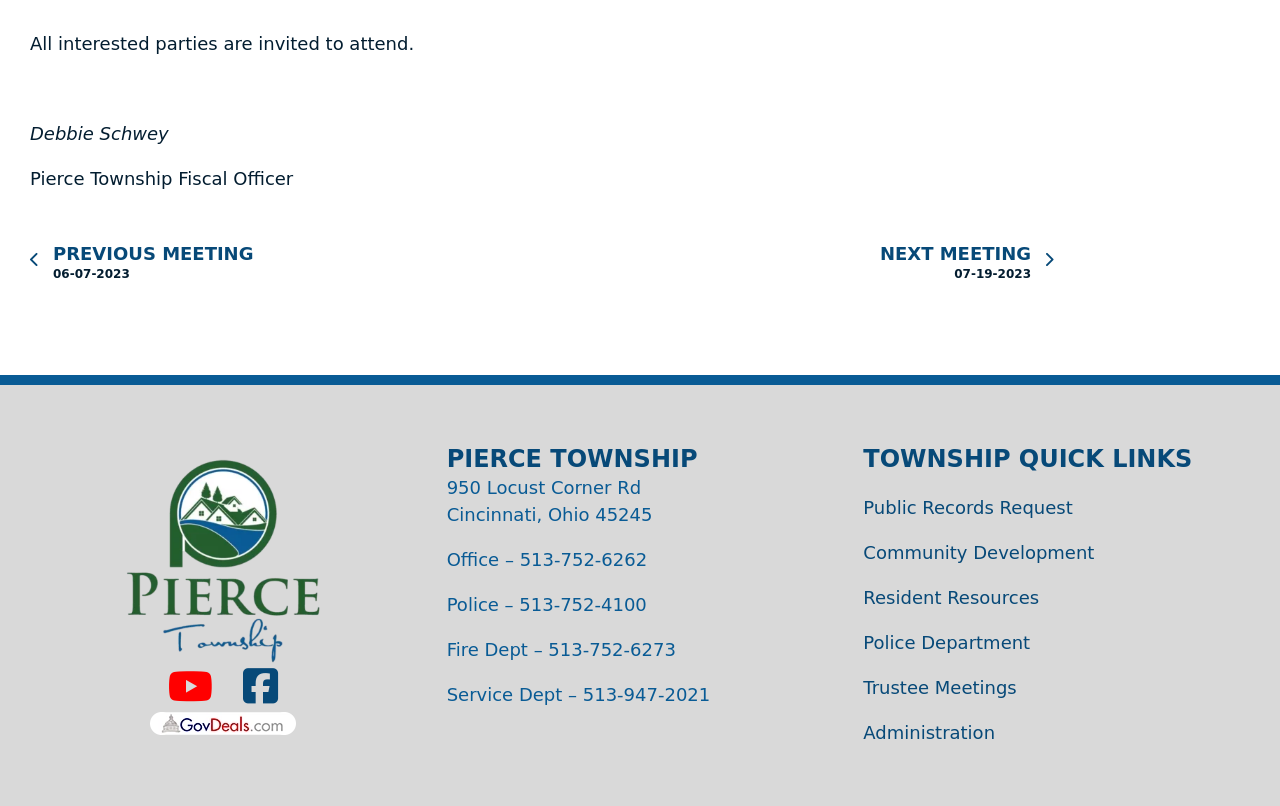Given the description Administration, predict the bounding box coordinates of the UI element. Ensure the coordinates are in the format (top-left x, top-left y, bottom-right x, bottom-right y) and all values are between 0 and 1.

[0.674, 0.896, 0.777, 0.922]